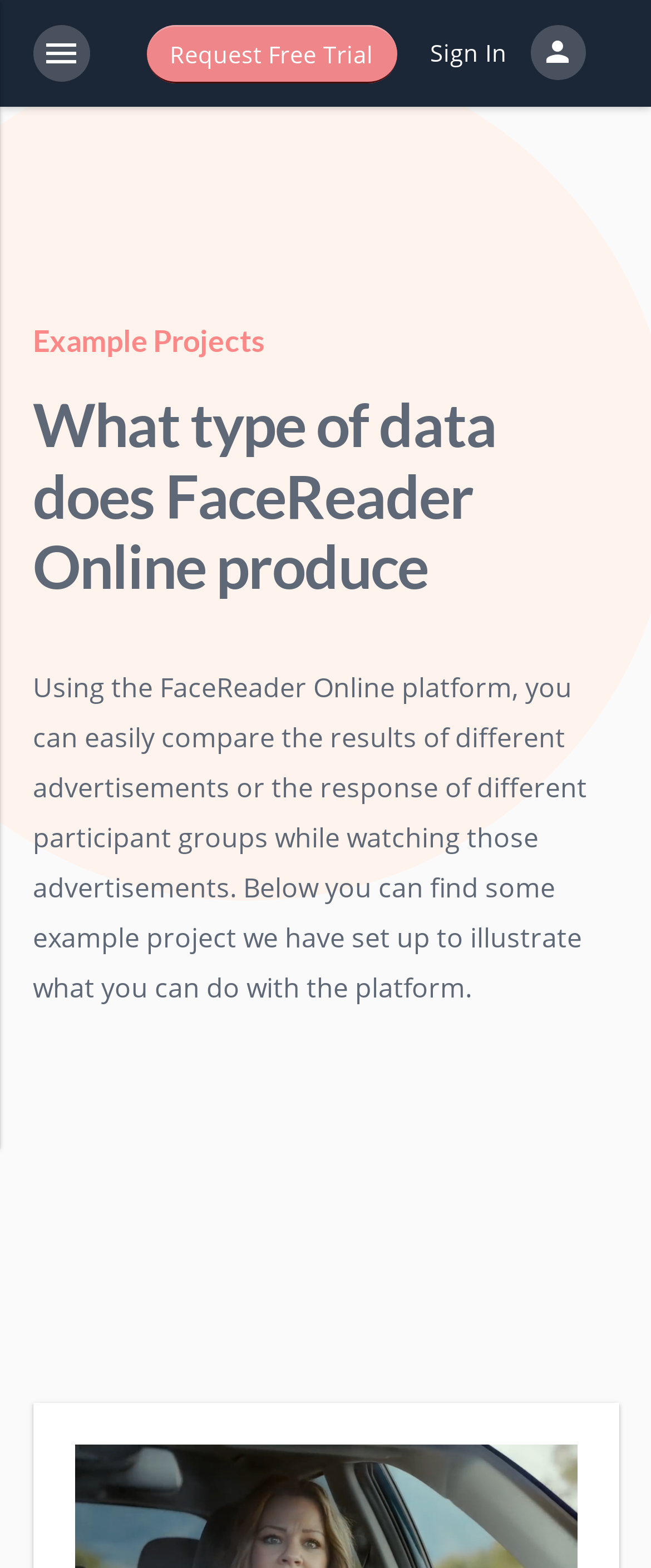Can you find and generate the webpage's heading?

What type of data does FaceReader Online produce